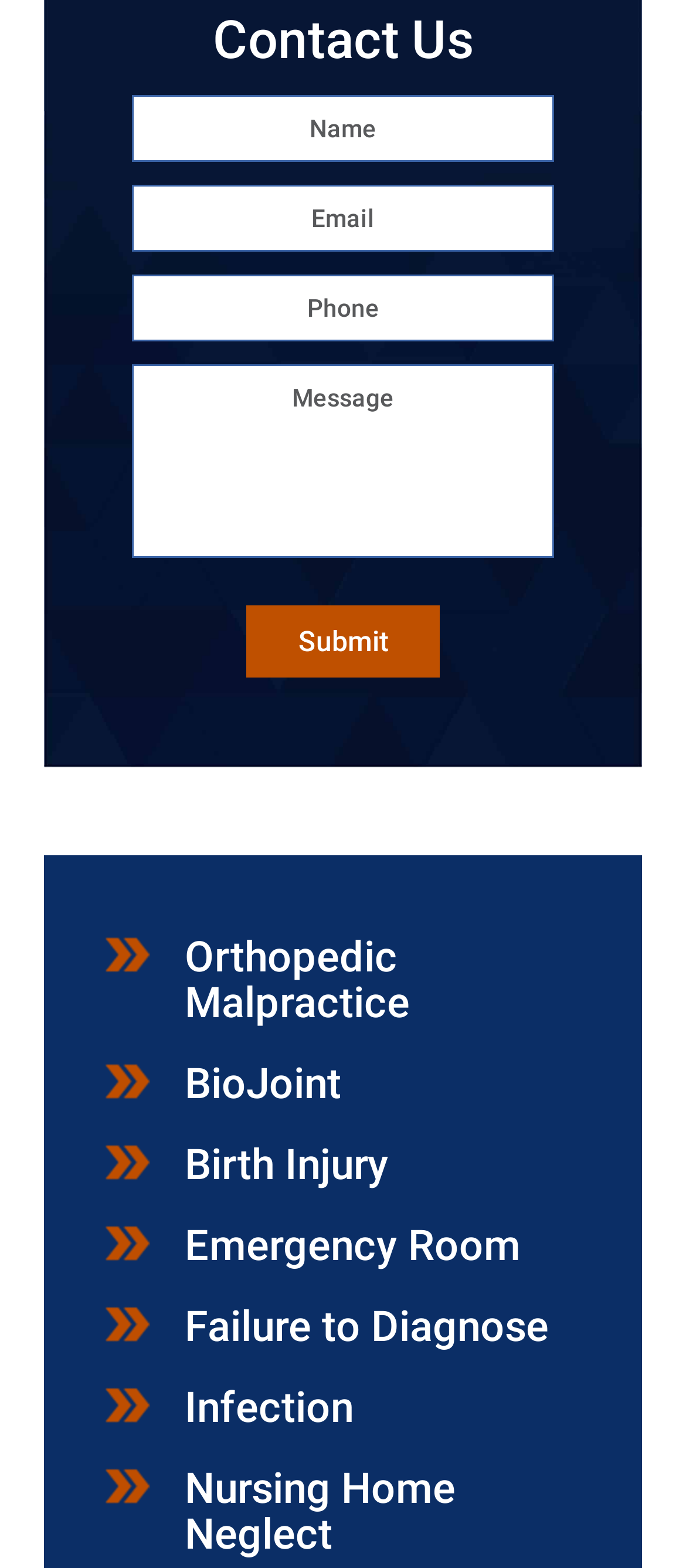What type of links are listed at the bottom of the webpage? From the image, respond with a single word or brief phrase.

Medical Malpractice